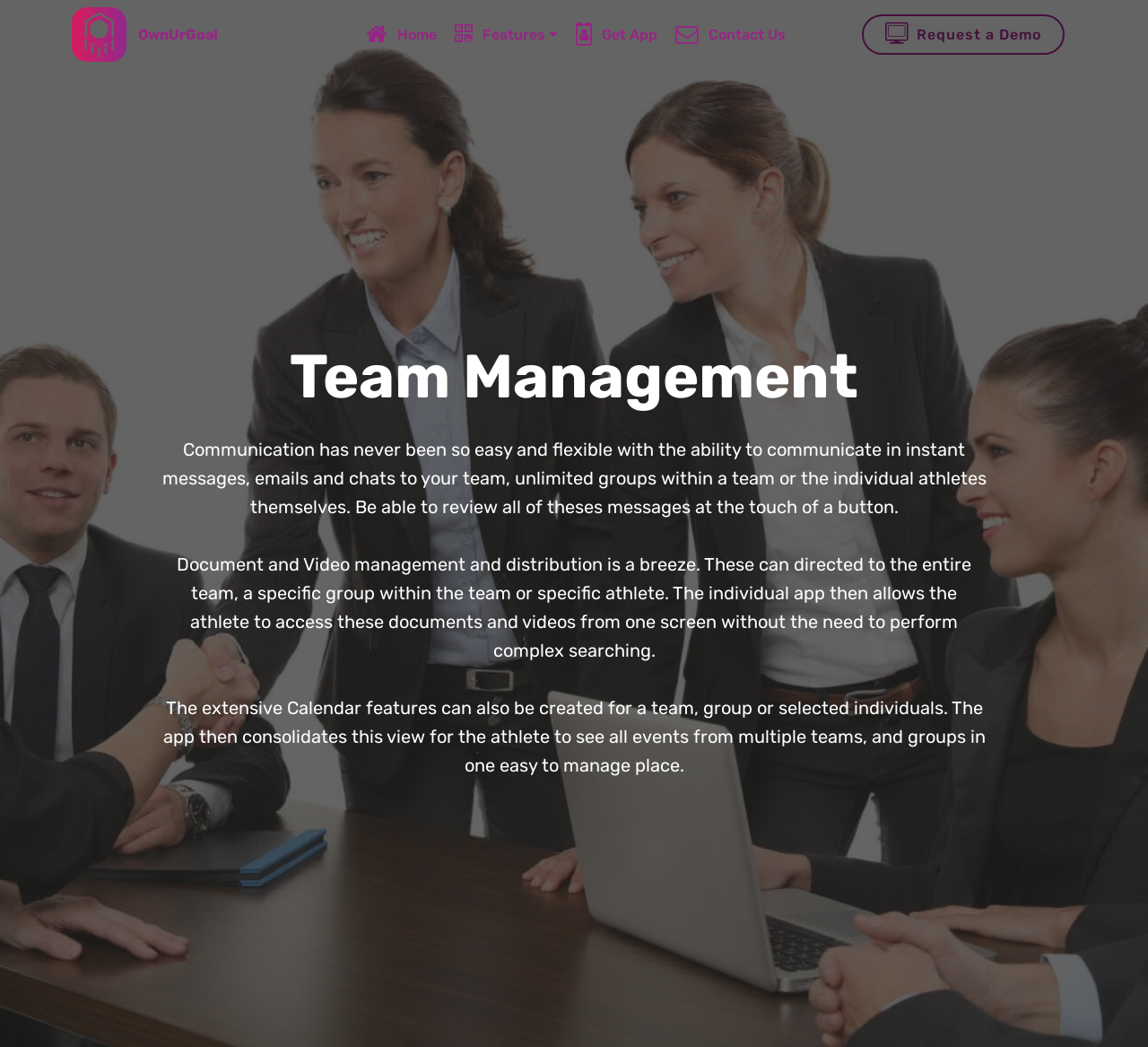Carefully examine the image and provide an in-depth answer to the question: What is the benefit of the document and video management feature?

The webpage suggests that the document and video management feature allows athletes to access these documents and videos from one screen without the need to perform complex searching, making it easy and convenient for them to access the information they need.